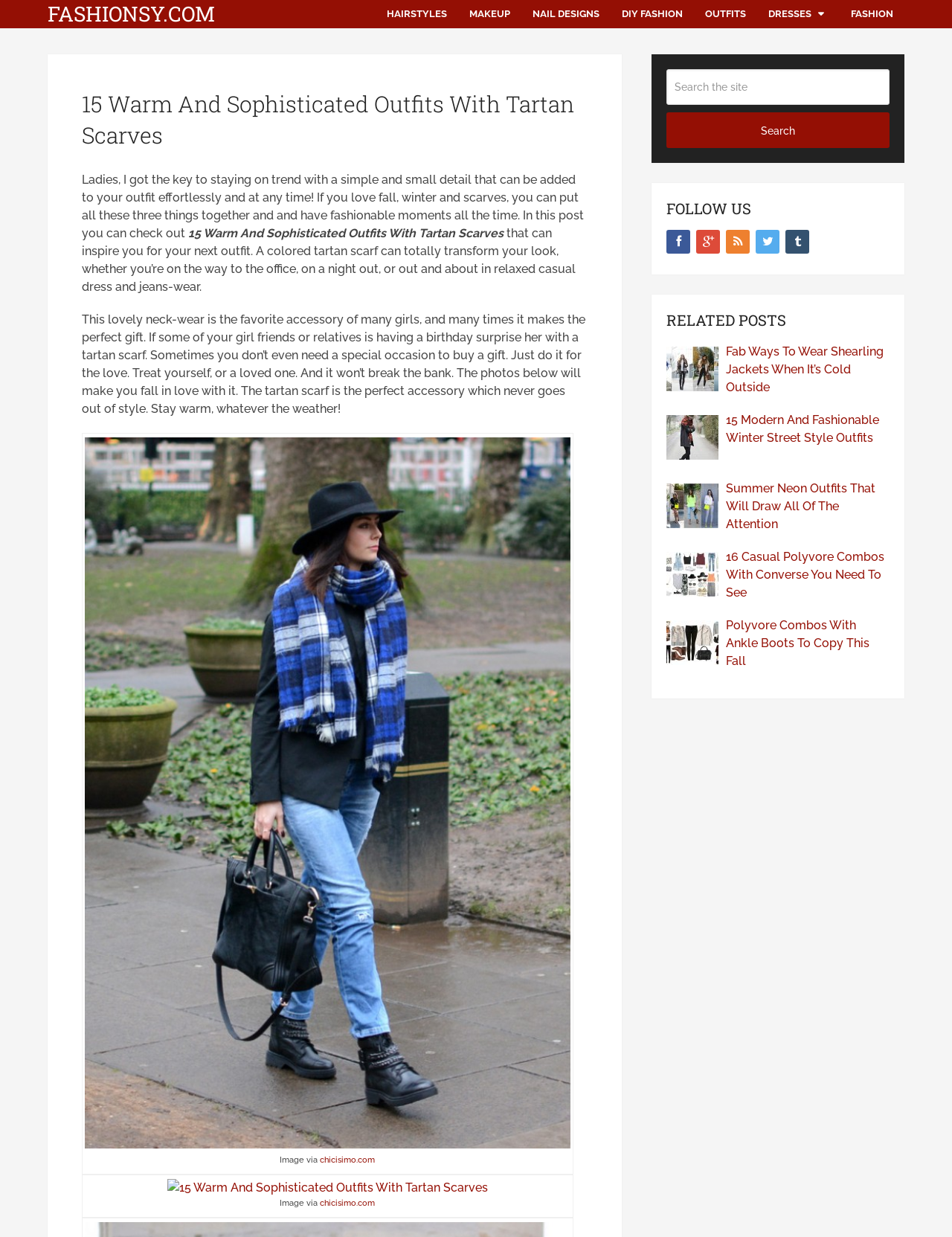Locate the bounding box coordinates of the clickable region to complete the following instruction: "Click on the 'HAIRSTYLES' link."

[0.395, 0.0, 0.481, 0.023]